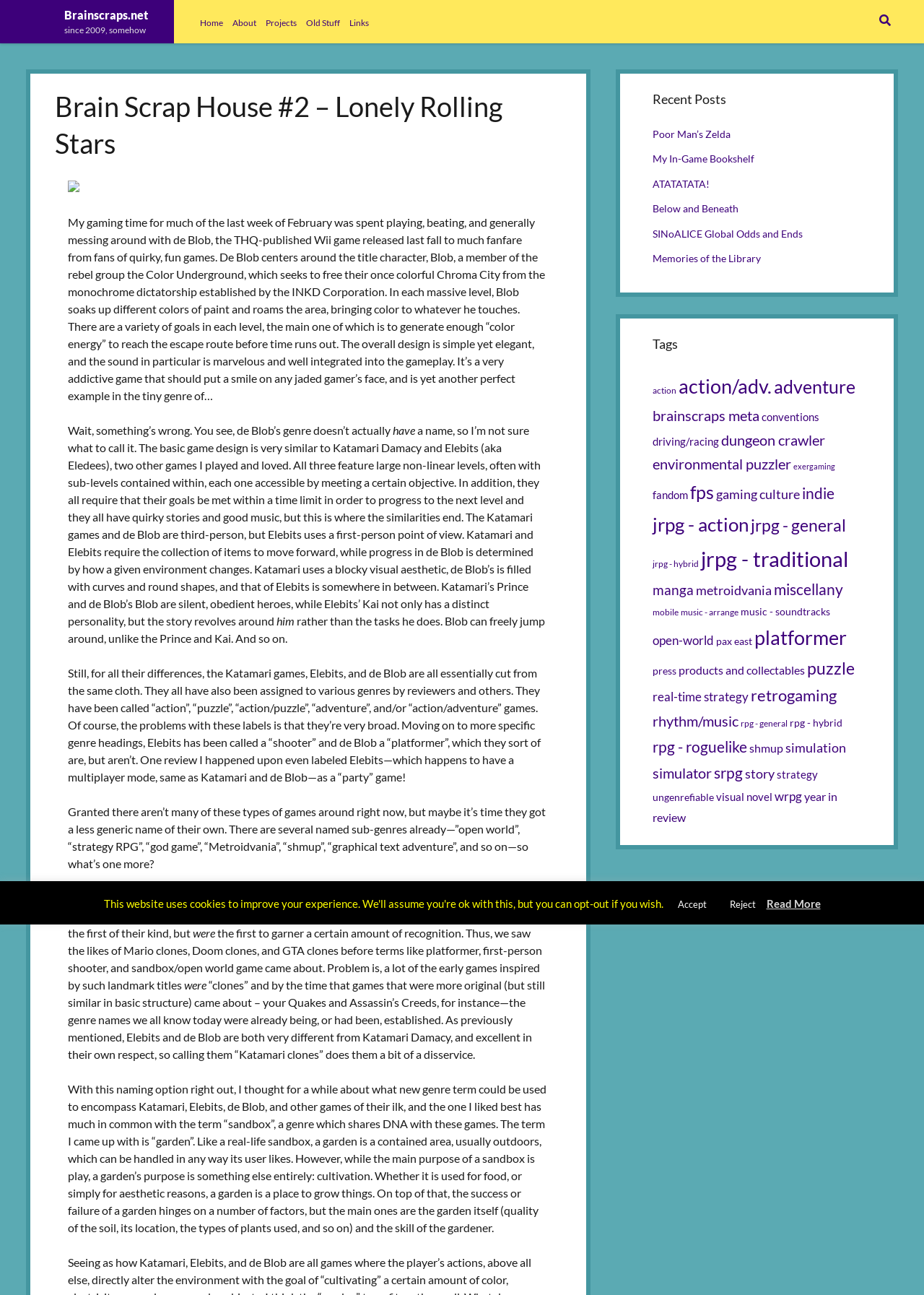Indicate the bounding box coordinates of the element that needs to be clicked to satisfy the following instruction: "View terms and conditions". The coordinates should be four float numbers between 0 and 1, i.e., [left, top, right, bottom].

None